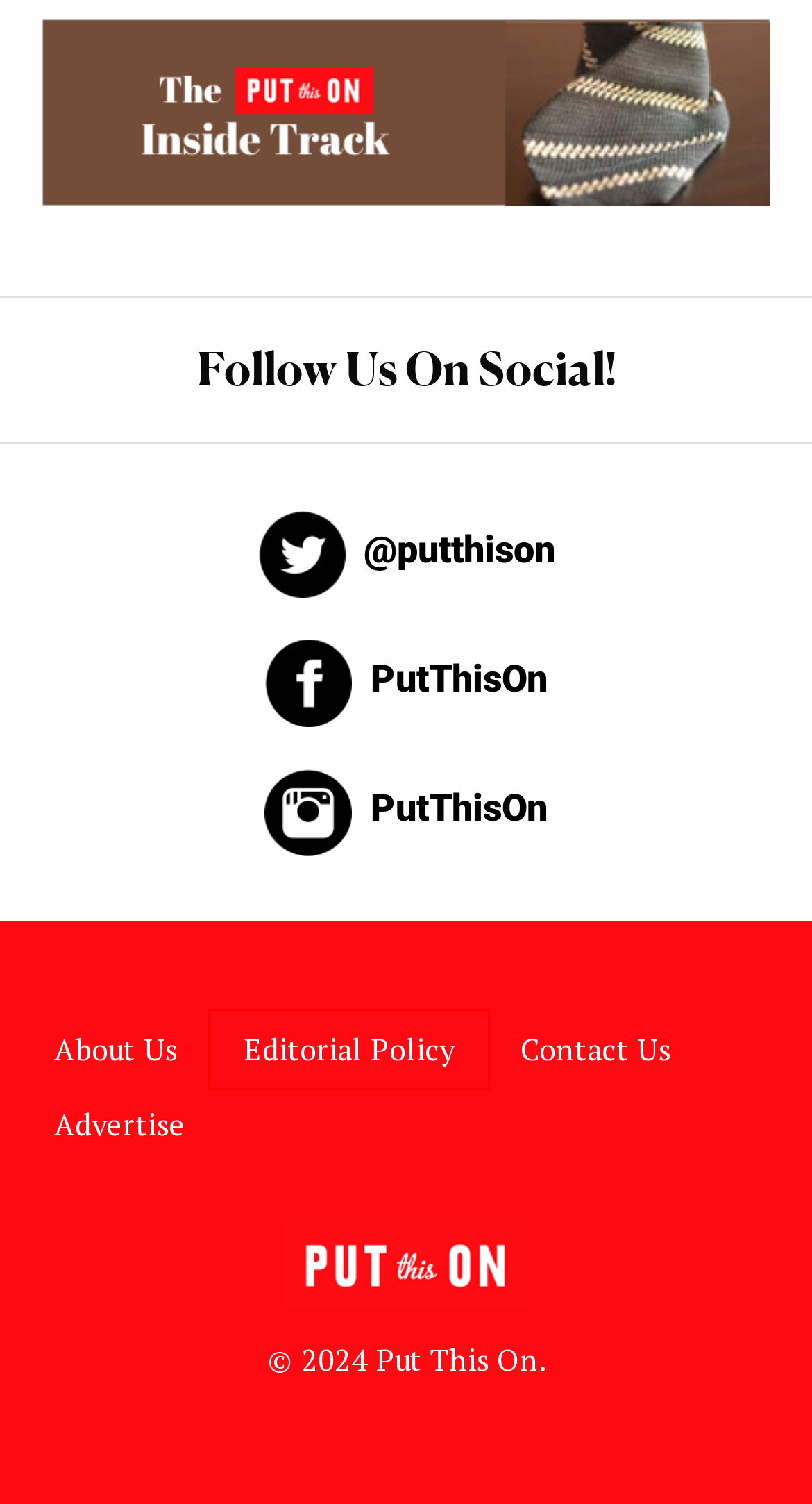You have a screenshot of a webpage with a red rectangle bounding box around a UI element. Choose the best description that matches the new page after clicking the element within the bounding box. The candidate descriptions are:
A. Style for Occasions Archives – Put This On
B. Advertise – Put This On
C. Editorial Policy – Put This On
D. About Us – Put This On
E. Jesse Thorn, Author at Put This On
F. Style & Fashion Drawings: Now I Remember Why Not – Put This On
G. Inside Track: June 9th - June 15th Edition – Put This On
H. Bow Ties Archives – Put This On

C